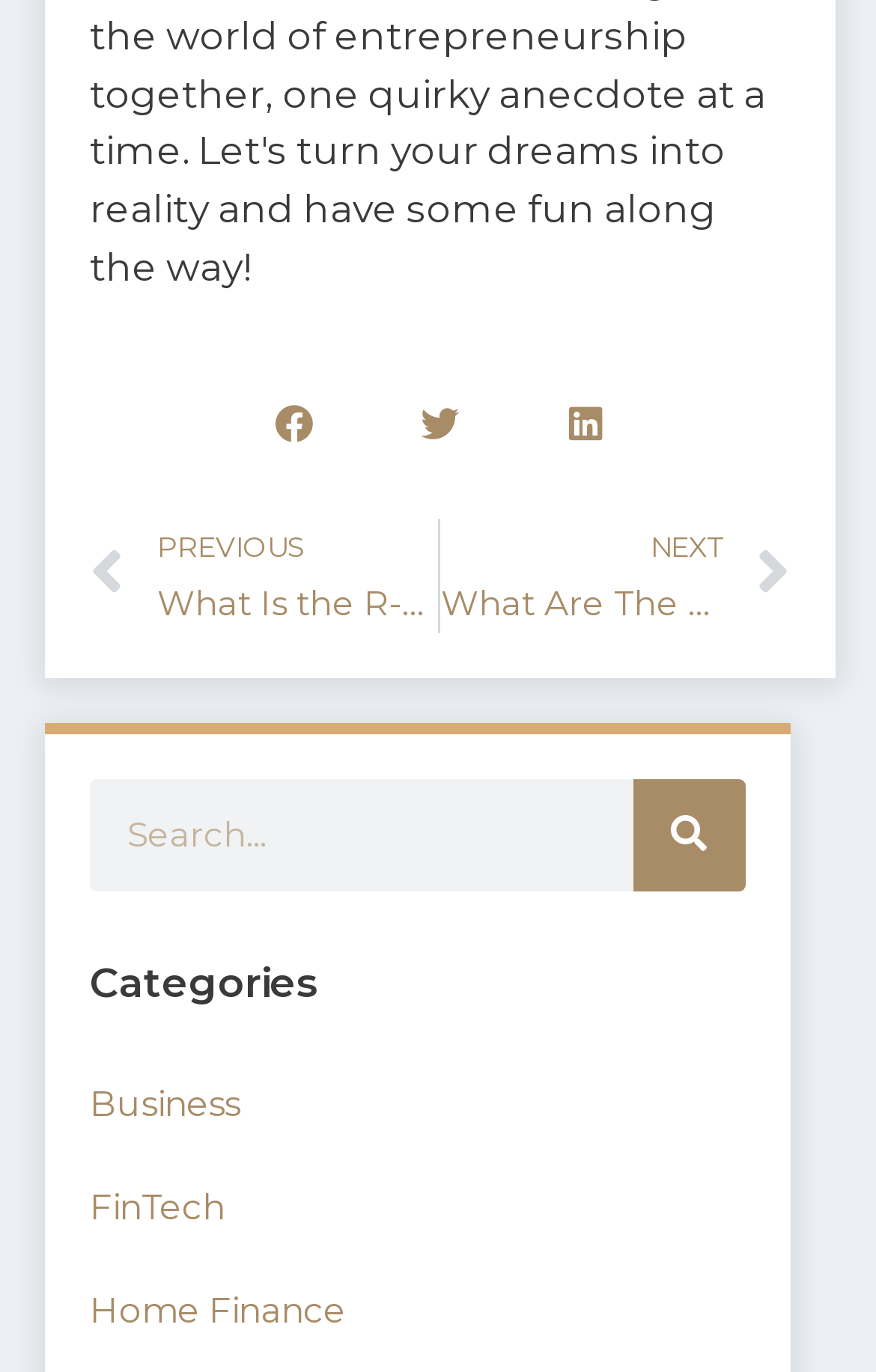Please provide a one-word or phrase answer to the question: 
What is the function of the 'NEXT' link?

To navigate to next content